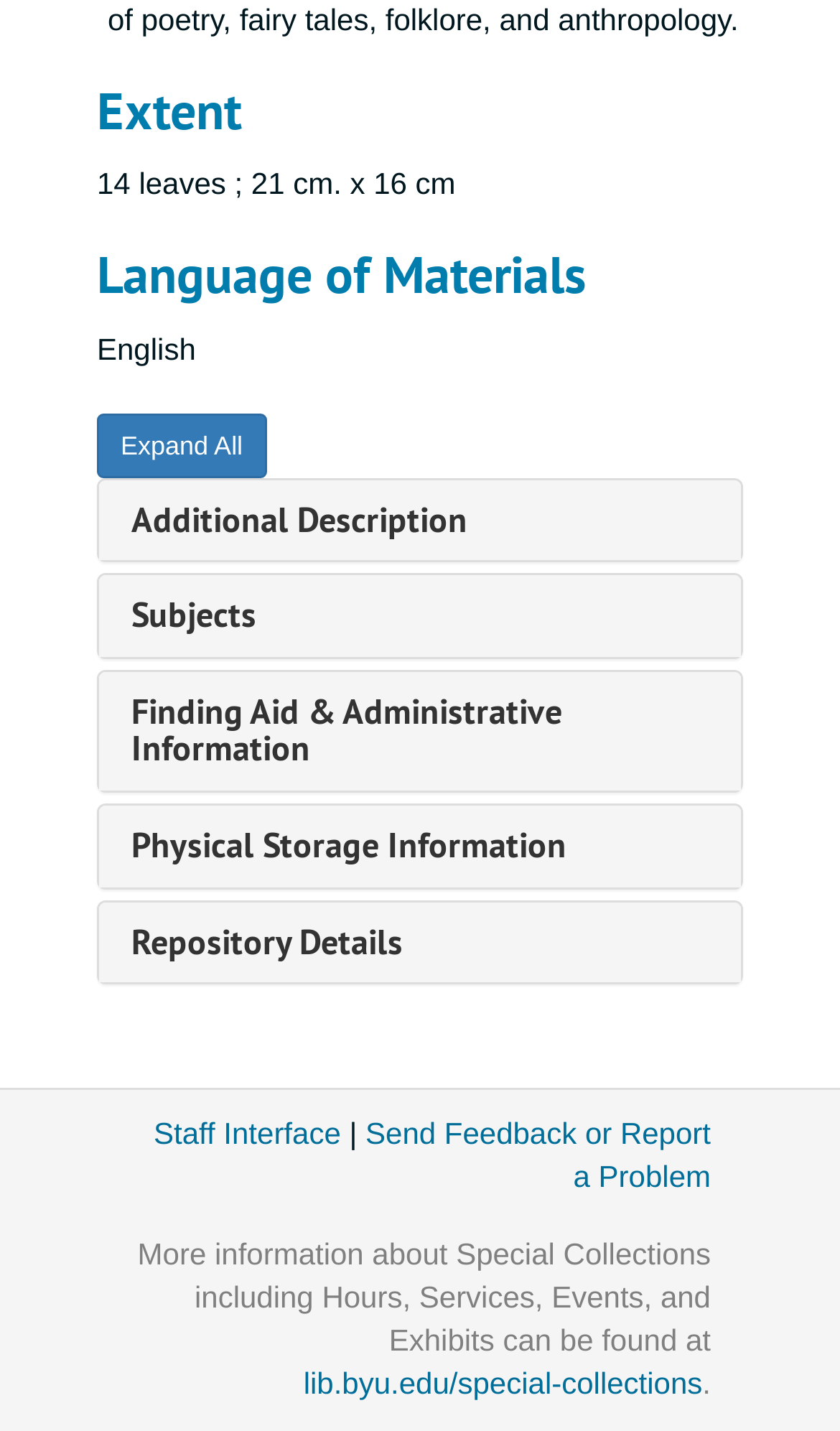Provide the bounding box coordinates of the HTML element this sentence describes: "Additional Description". The bounding box coordinates consist of four float numbers between 0 and 1, i.e., [left, top, right, bottom].

[0.156, 0.347, 0.556, 0.379]